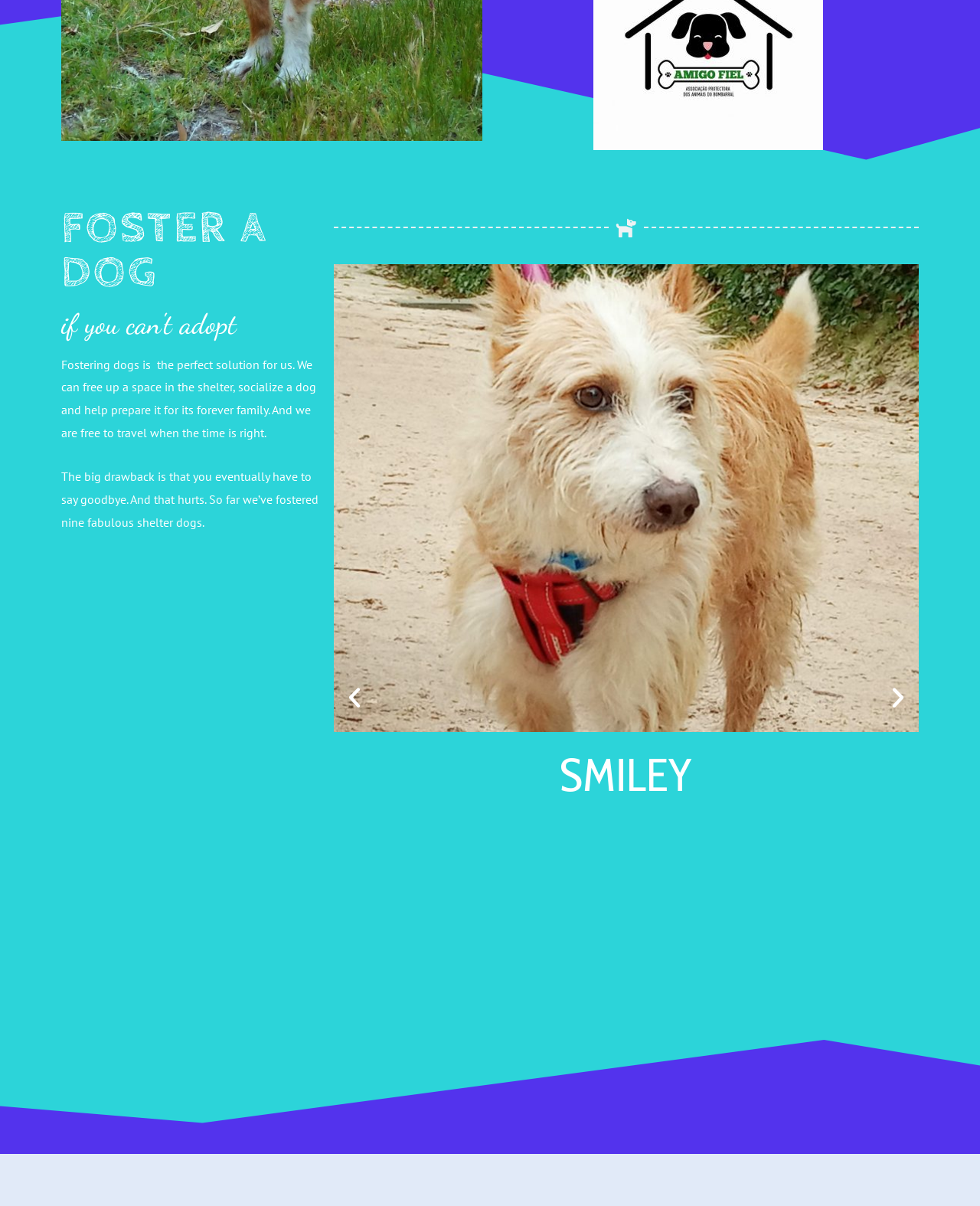Bounding box coordinates should be provided in the format (top-left x, top-left y, bottom-right x, bottom-right y) with all values between 0 and 1. Identify the bounding box for this UI element: Previous

[0.348, 0.567, 0.375, 0.589]